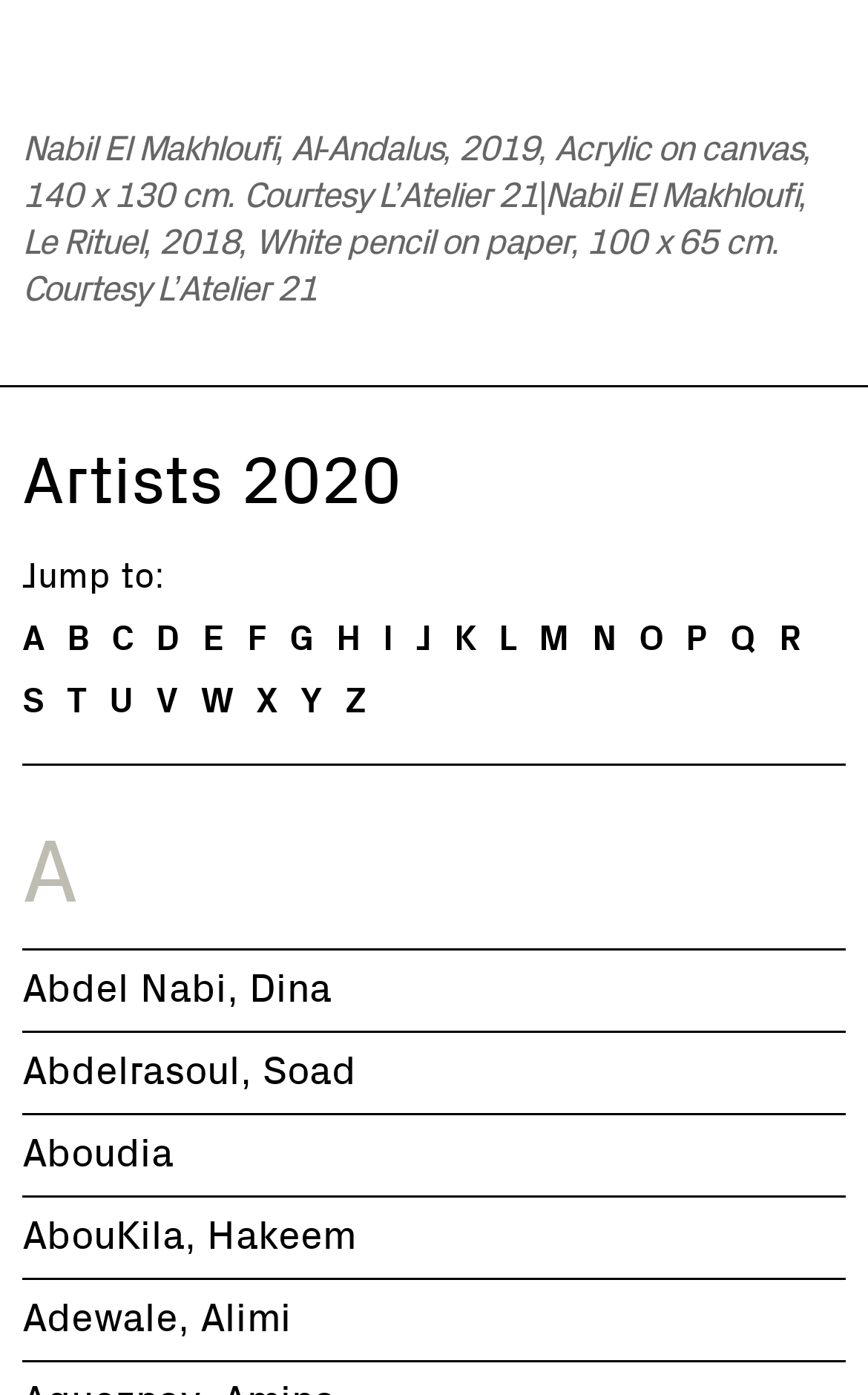How many links are there in the 'Jump to:' section?
Could you please answer the question thoroughly and with as much detail as possible?

I counted the number of link elements in the 'Jump to:' section, starting from 'A' to 'Z', and found a total of 26 links.